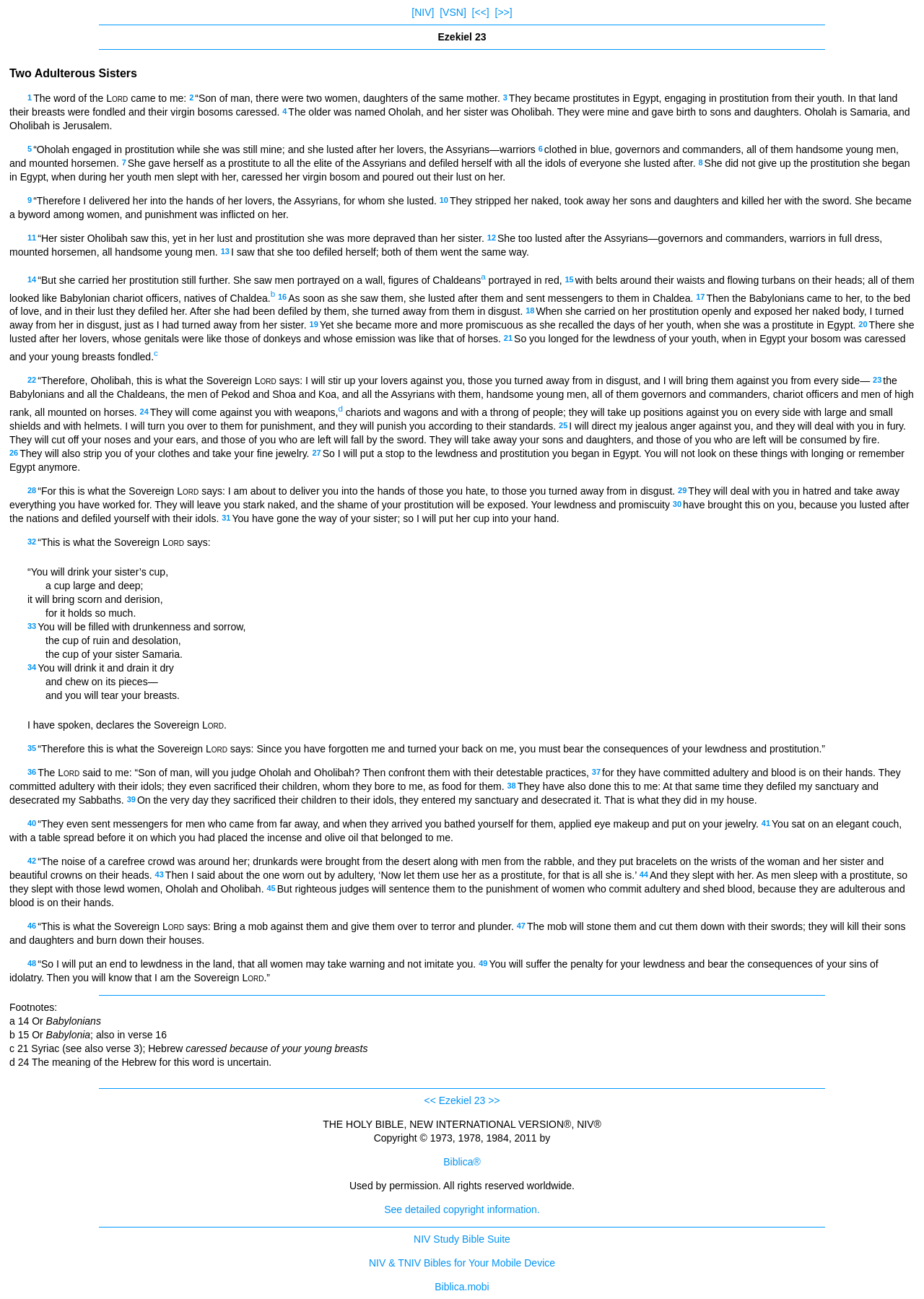Please locate the UI element described by "[NIV]" and provide its bounding box coordinates.

[0.446, 0.005, 0.47, 0.014]